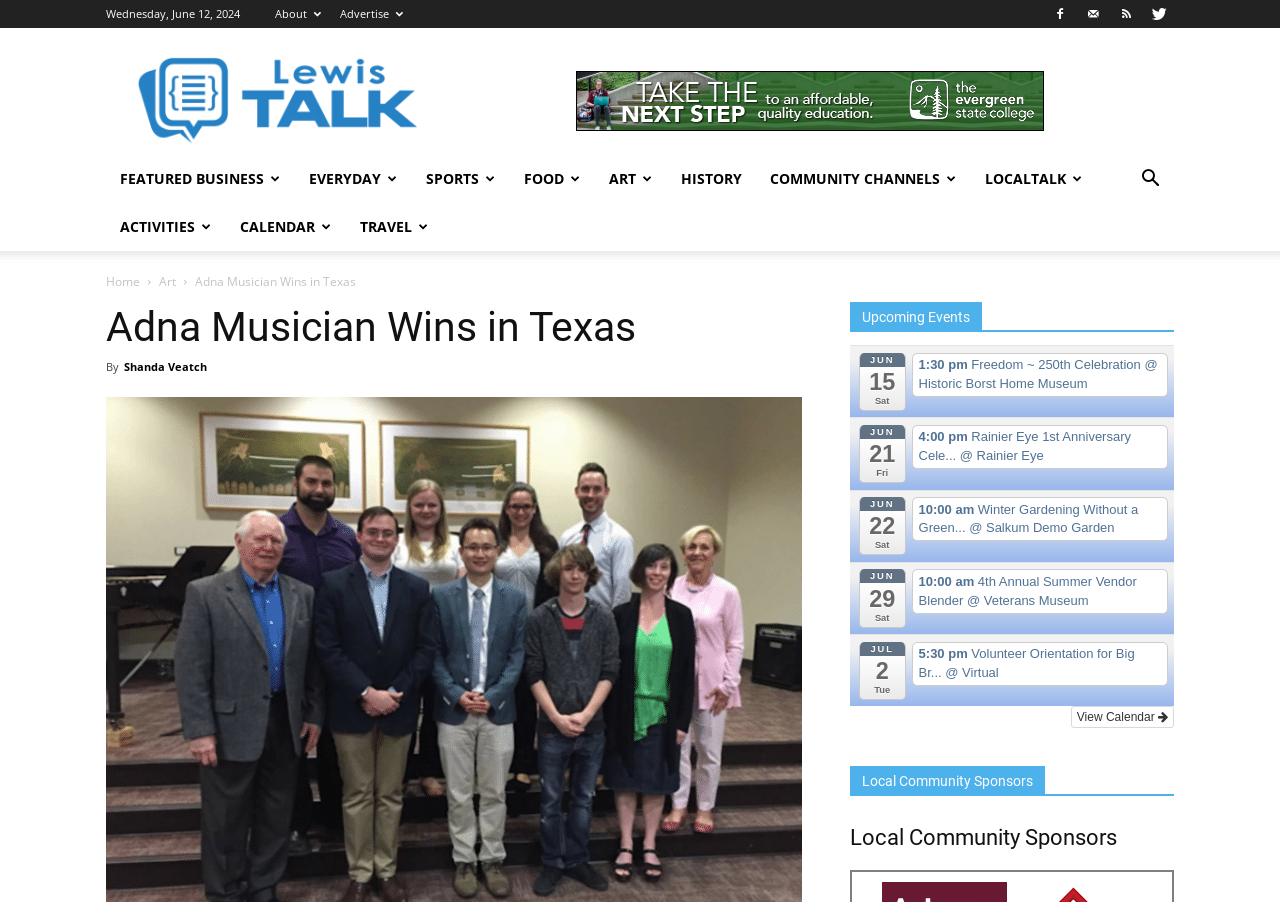Determine the bounding box coordinates for the area you should click to complete the following instruction: "Click on the 'View Calendar' button".

[0.837, 0.783, 0.917, 0.808]